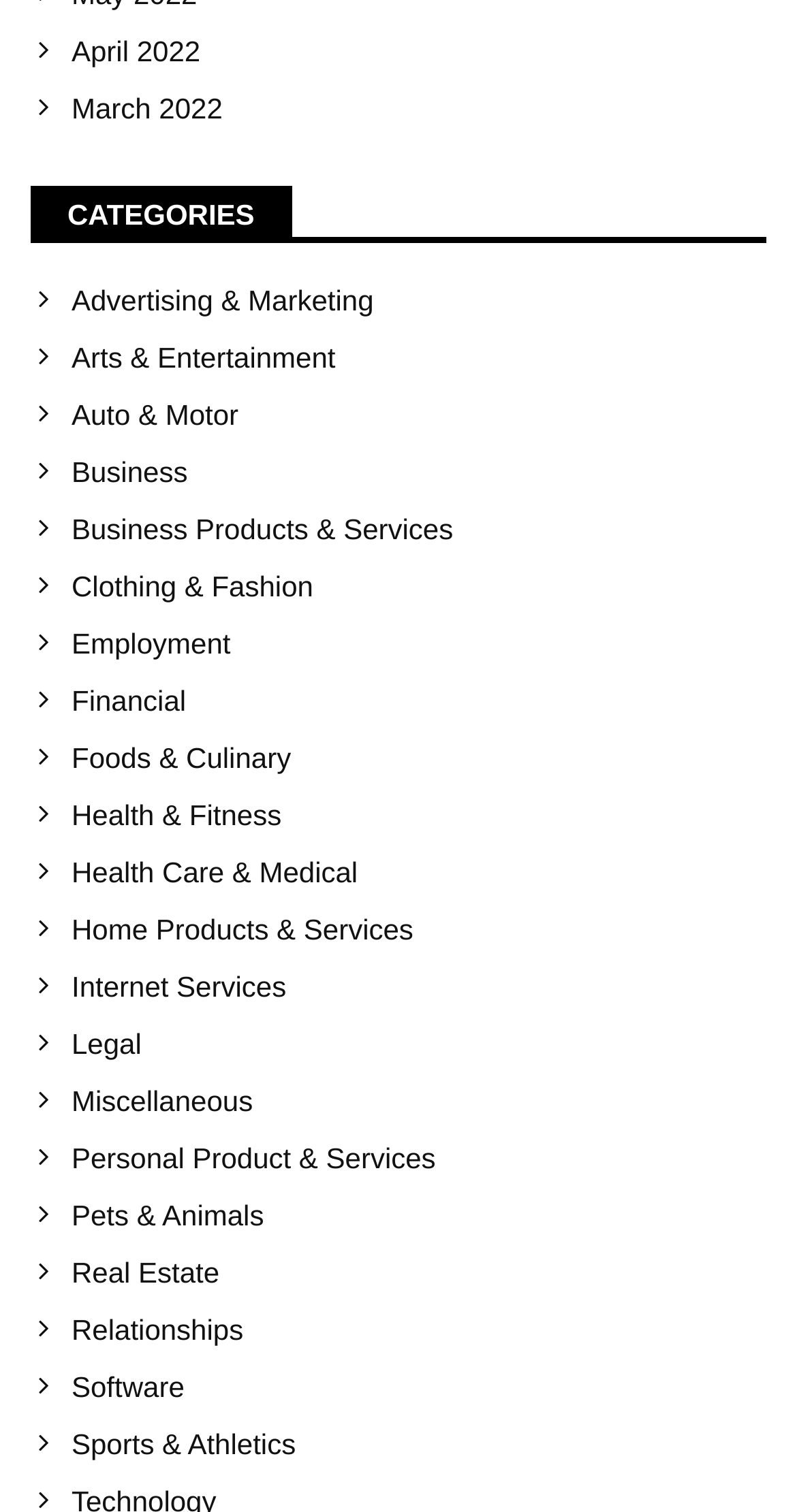What is the category that comes after Business Products & Services?
Based on the screenshot, answer the question with a single word or phrase.

Clothing & Fashion